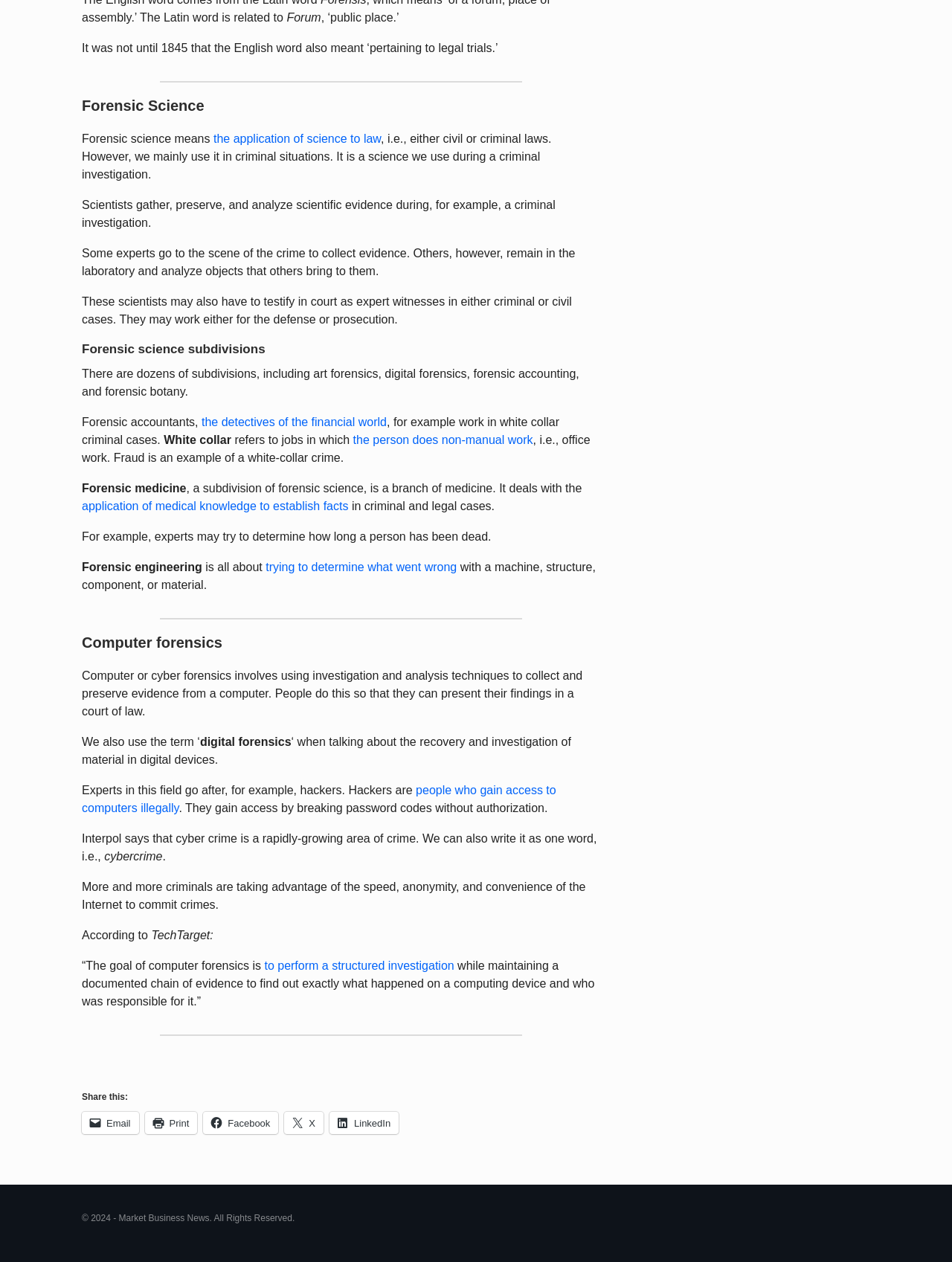Please determine the bounding box coordinates for the UI element described here. Use the format (top-left x, top-left y, bottom-right x, bottom-right y) with values bounded between 0 and 1: Facebook

[0.213, 0.881, 0.292, 0.899]